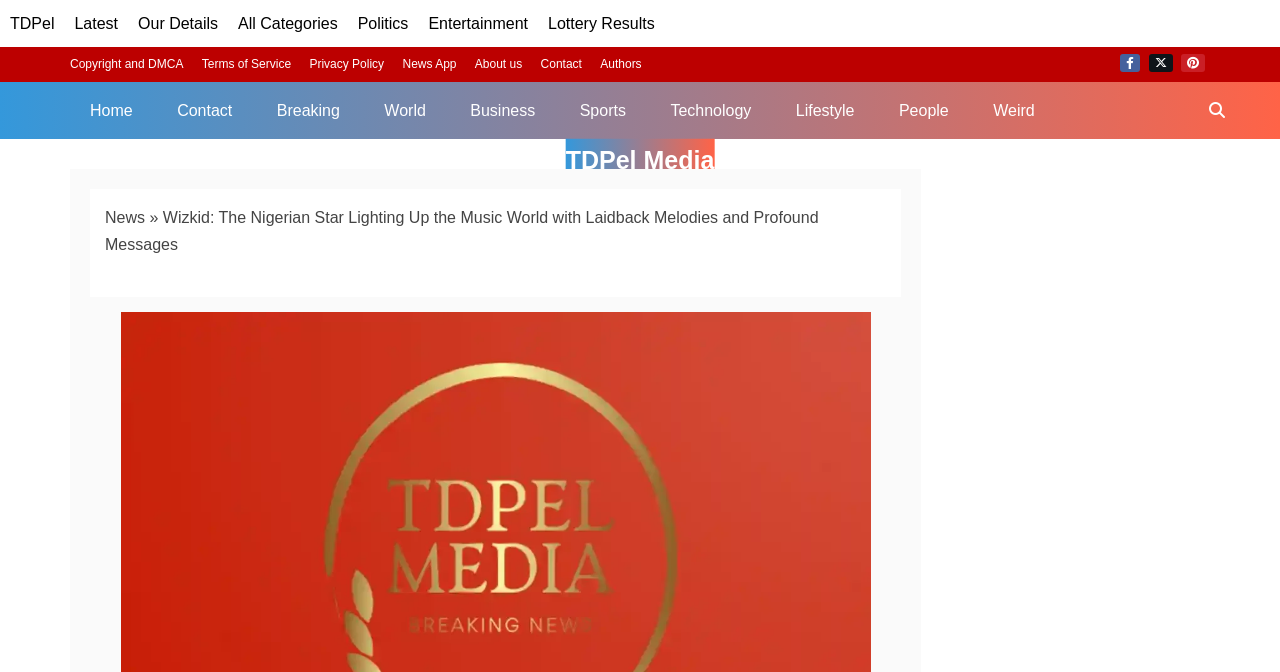Could you provide the bounding box coordinates for the portion of the screen to click to complete this instruction: "view entertainment news"?

[0.335, 0.022, 0.412, 0.048]